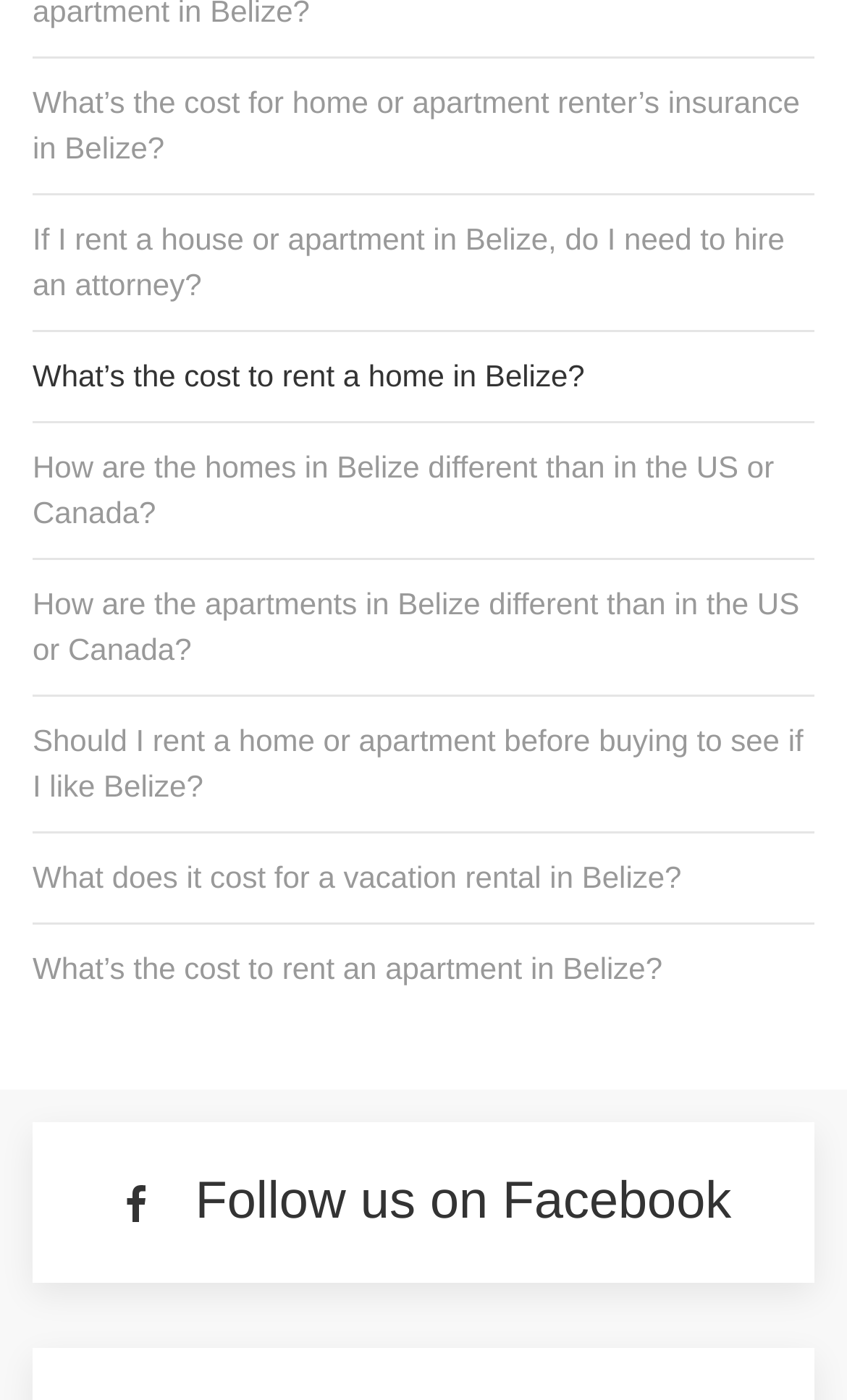Please provide a one-word or short phrase answer to the question:
What is the purpose of the image on the webpage?

Decoration